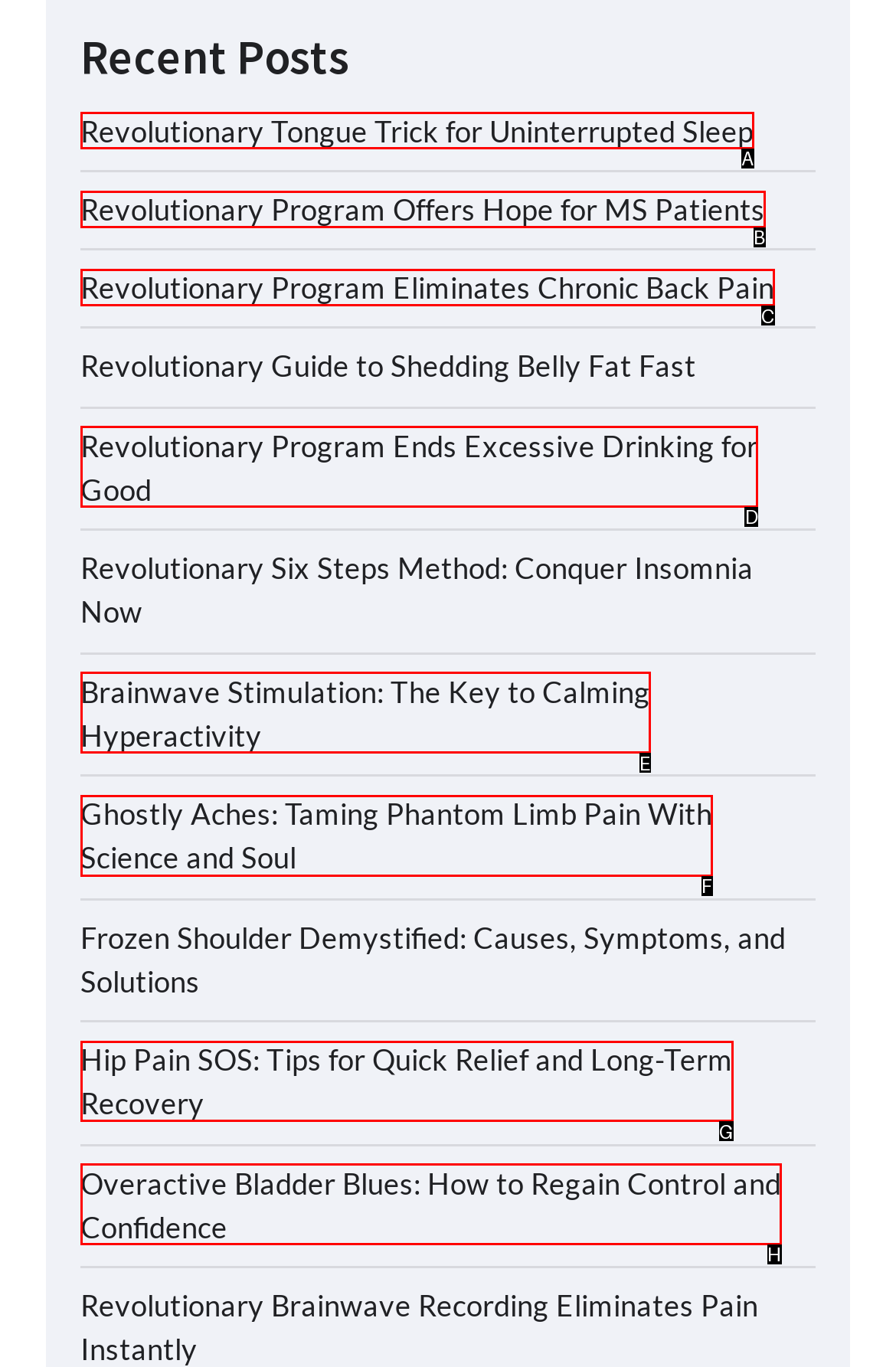Determine the letter of the UI element that you need to click to perform the task: Discover Revolutionary Program Ends Excessive Drinking for Good.
Provide your answer with the appropriate option's letter.

D